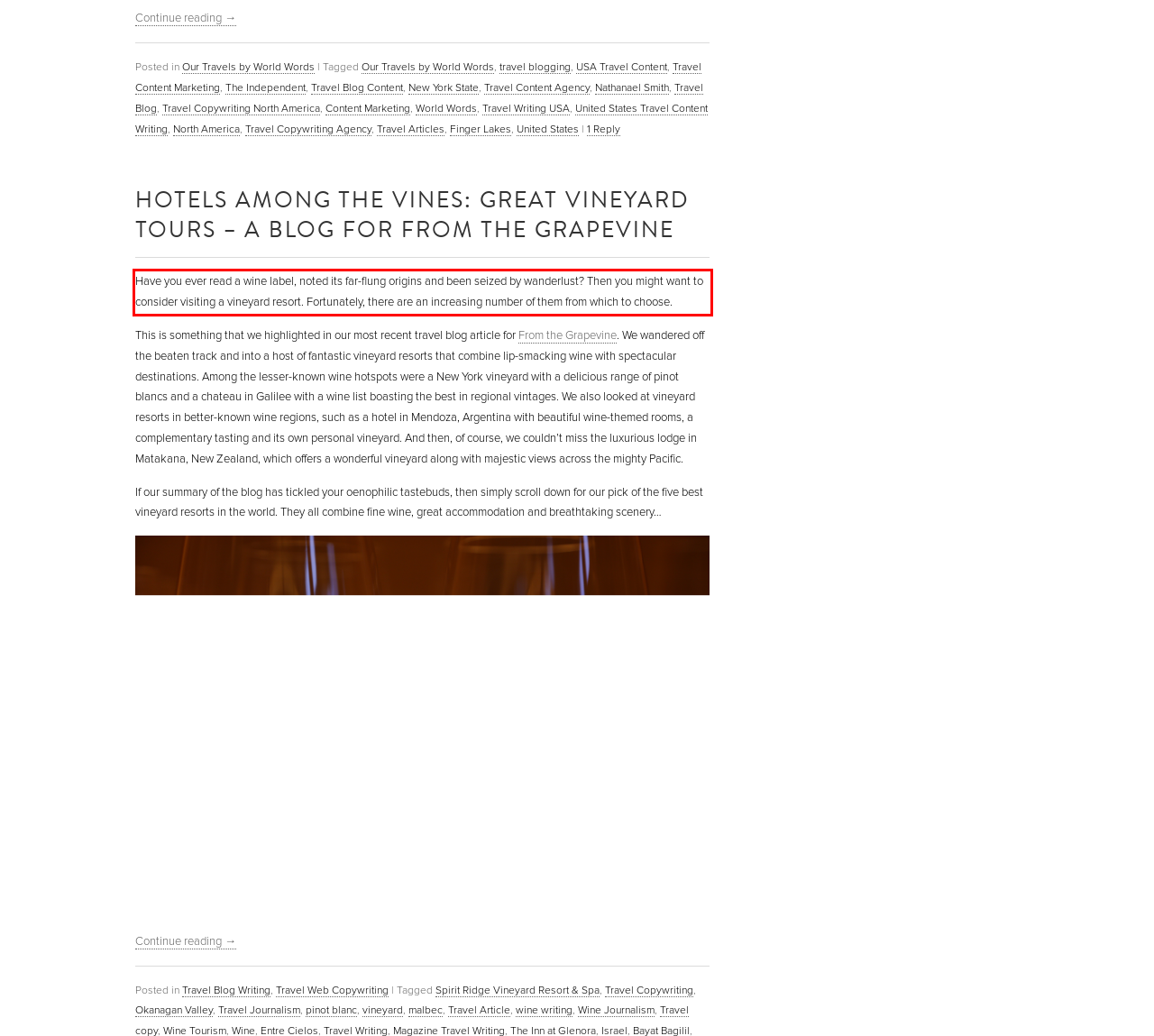Using the provided screenshot, read and generate the text content within the red-bordered area.

Have you ever read a wine label, noted its far-flung origins and been seized by wanderlust? Then you might want to consider visiting a vineyard resort. Fortunately, there are an increasing number of them from which to choose.